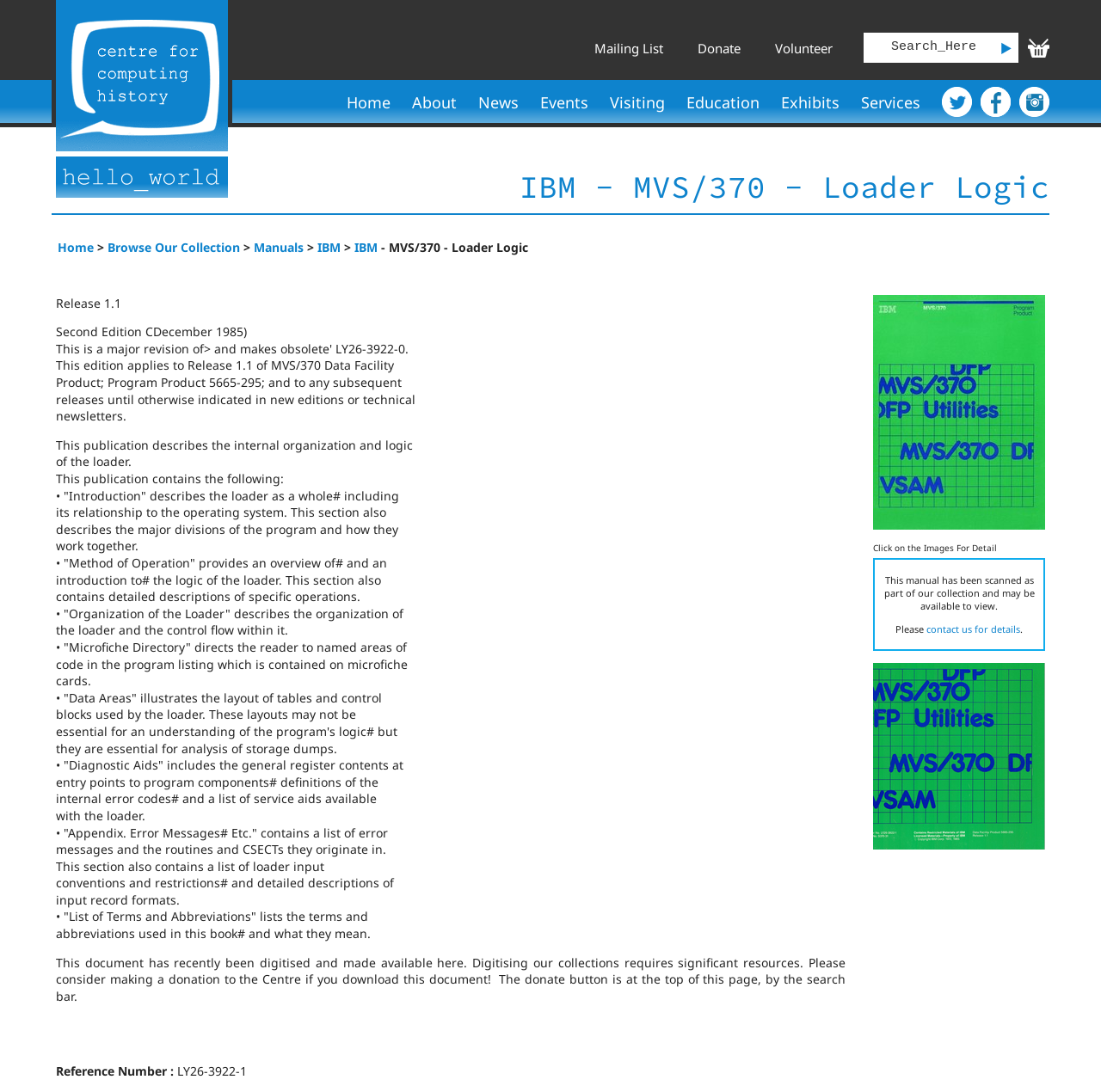Kindly determine the bounding box coordinates of the area that needs to be clicked to fulfill this instruction: "Visit the Home page".

[0.311, 0.076, 0.359, 0.112]